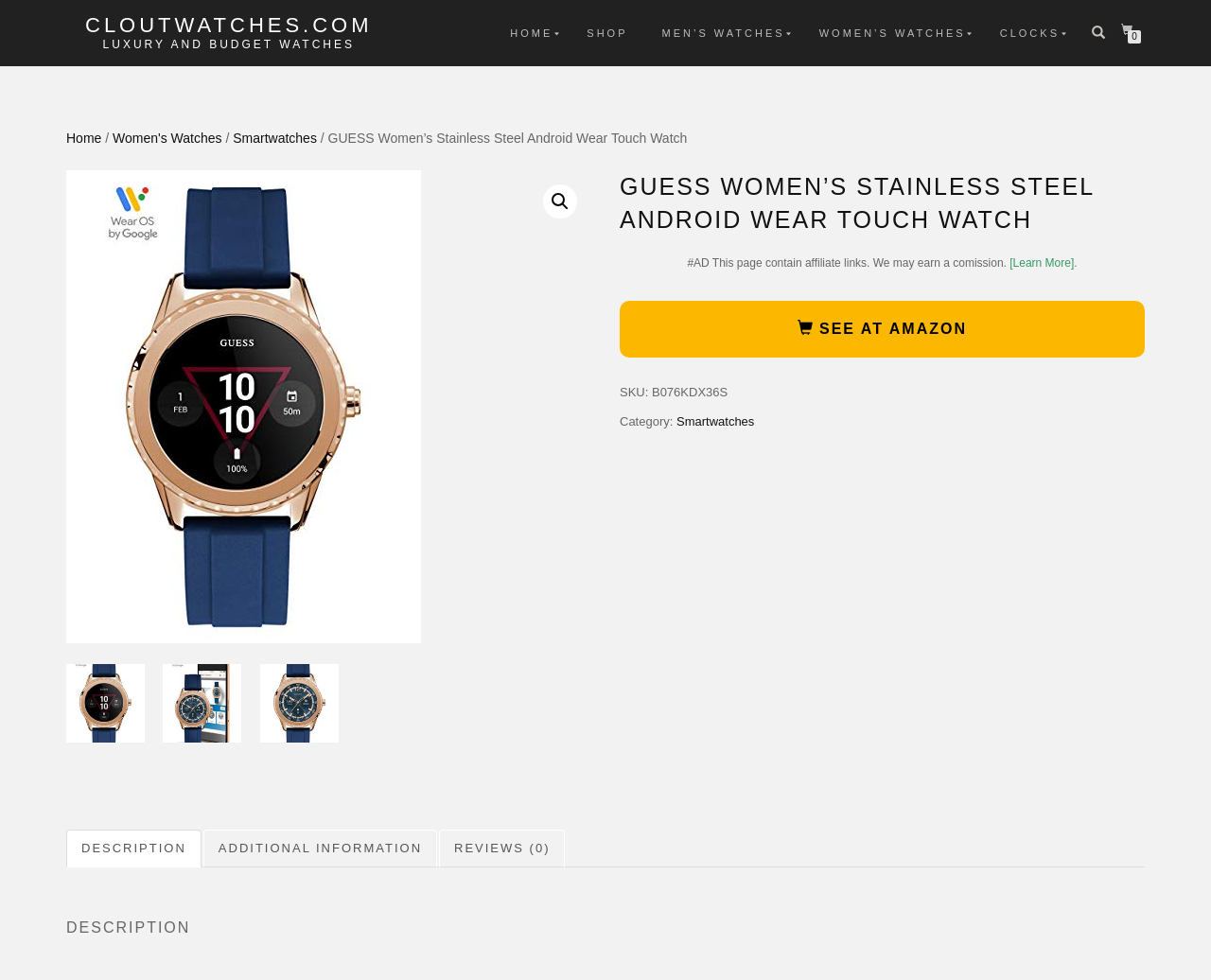Based on the element description, predict the bounding box coordinates (top-left x, top-left y, bottom-right x, bottom-right y) for the UI element in the screenshot: Biogas Book

None